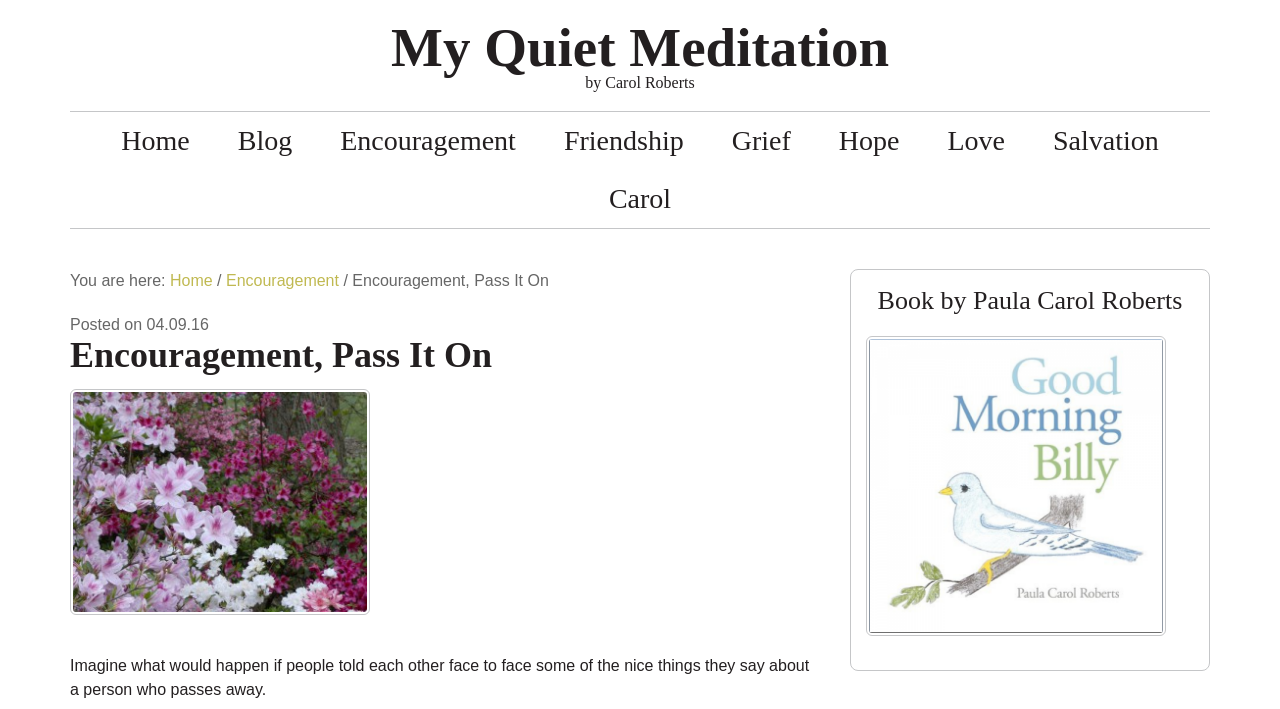Predict the bounding box coordinates of the area that should be clicked to accomplish the following instruction: "Read the article". The bounding box coordinates should consist of four float numbers between 0 and 1, i.e., [left, top, right, bottom].

None